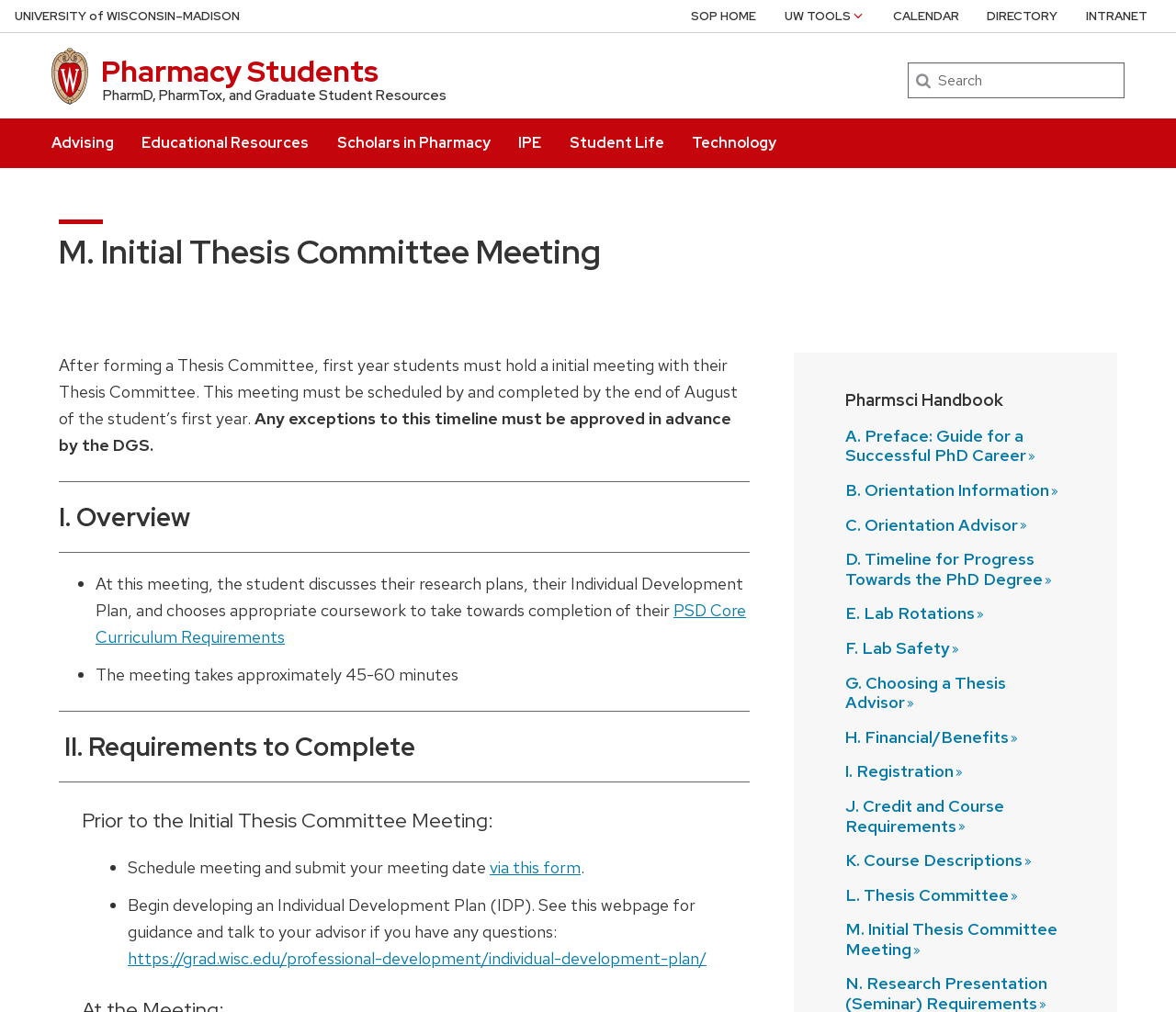Determine the bounding box coordinates of the section to be clicked to follow the instruction: "Open Pharmsci Handbook". The coordinates should be given as four float numbers between 0 and 1, formatted as [left, top, right, bottom].

[0.719, 0.385, 0.906, 0.406]